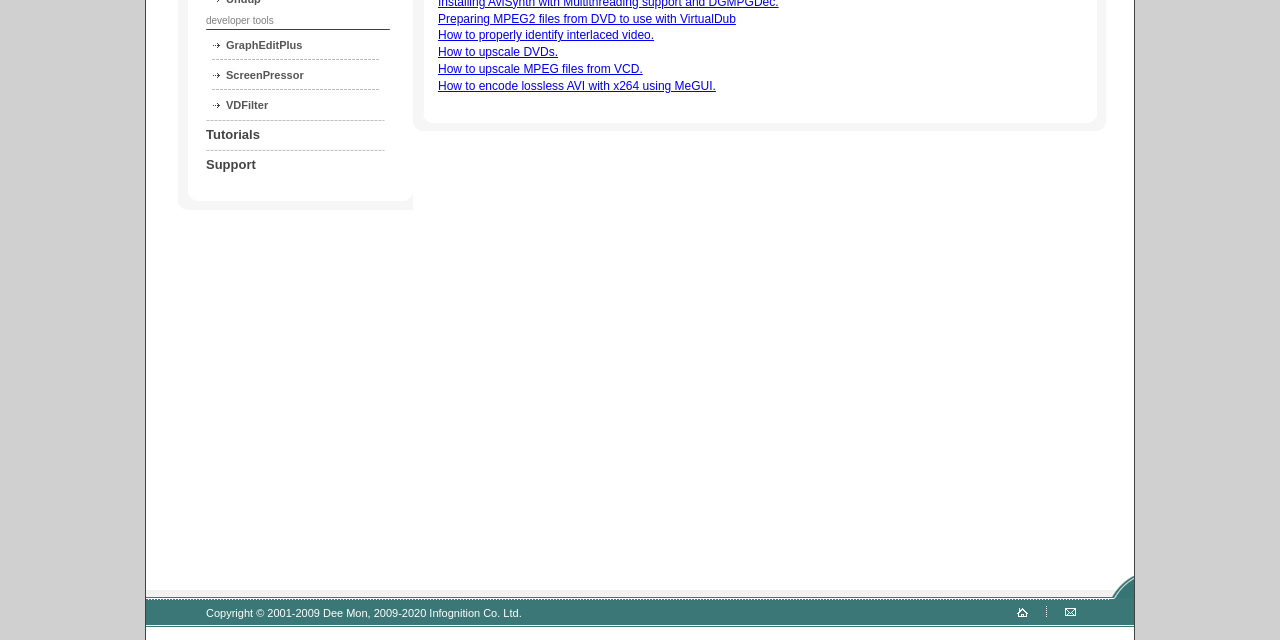Identify the bounding box coordinates for the UI element mentioned here: "How to upscale DVDs.". Provide the coordinates as four float values between 0 and 1, i.e., [left, top, right, bottom].

[0.342, 0.071, 0.436, 0.092]